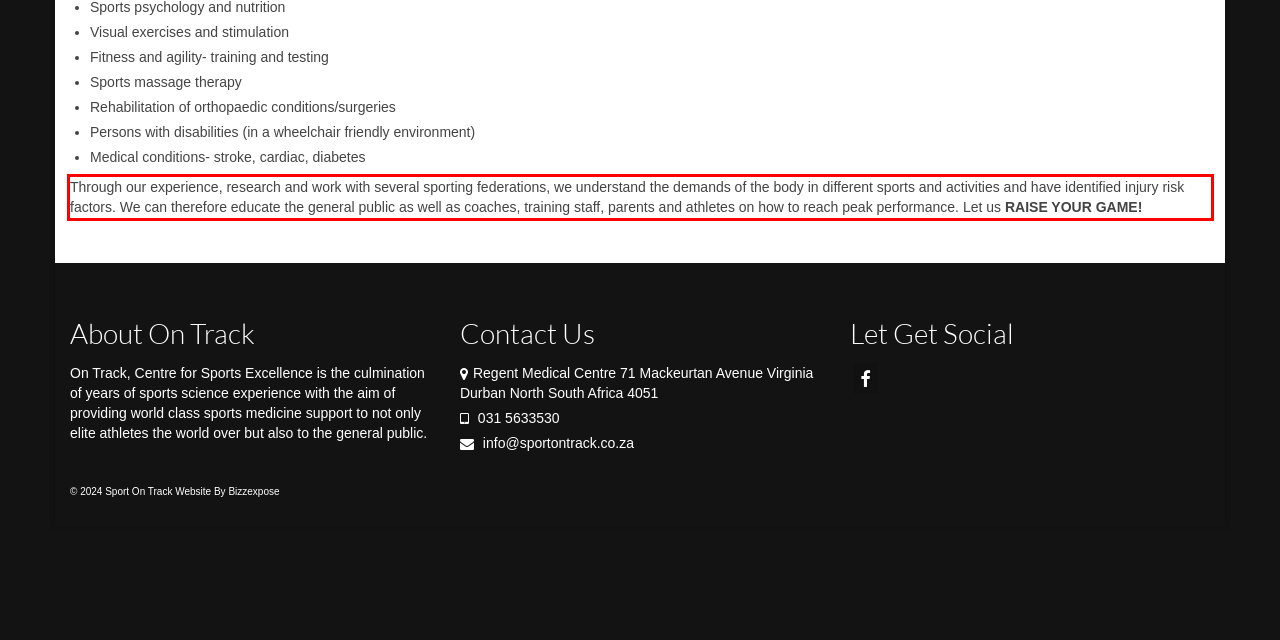Analyze the screenshot of the webpage and extract the text from the UI element that is inside the red bounding box.

Through our experience, research and work with several sporting federations, we understand the demands of the body in different sports and activities and have identified injury risk factors. We can therefore educate the general public as well as coaches, training staff, parents and athletes on how to reach peak performance. Let us RAISE YOUR GAME!